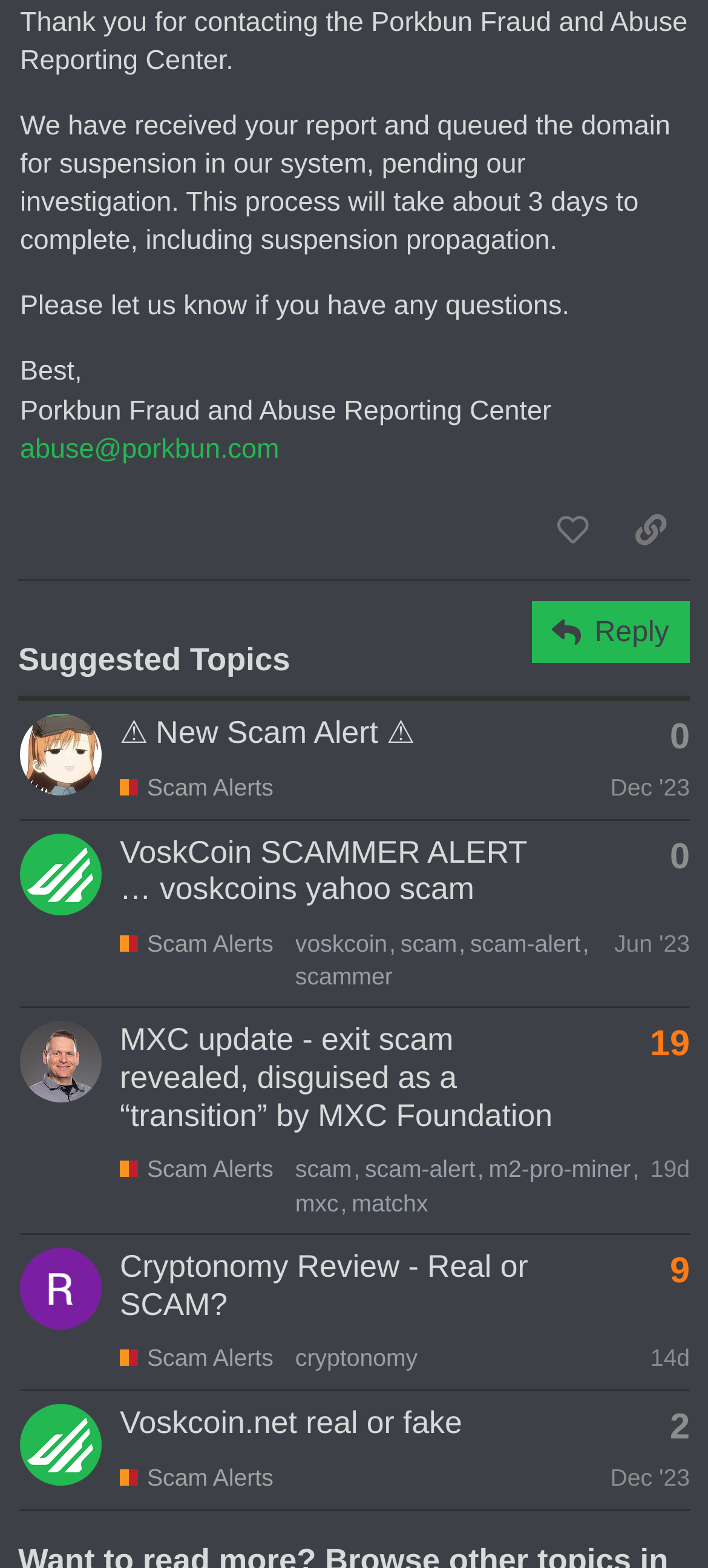Please determine the bounding box coordinates of the section I need to click to accomplish this instruction: "View the topic 'KN592 New Scam Alert'".

[0.027, 0.446, 0.974, 0.523]